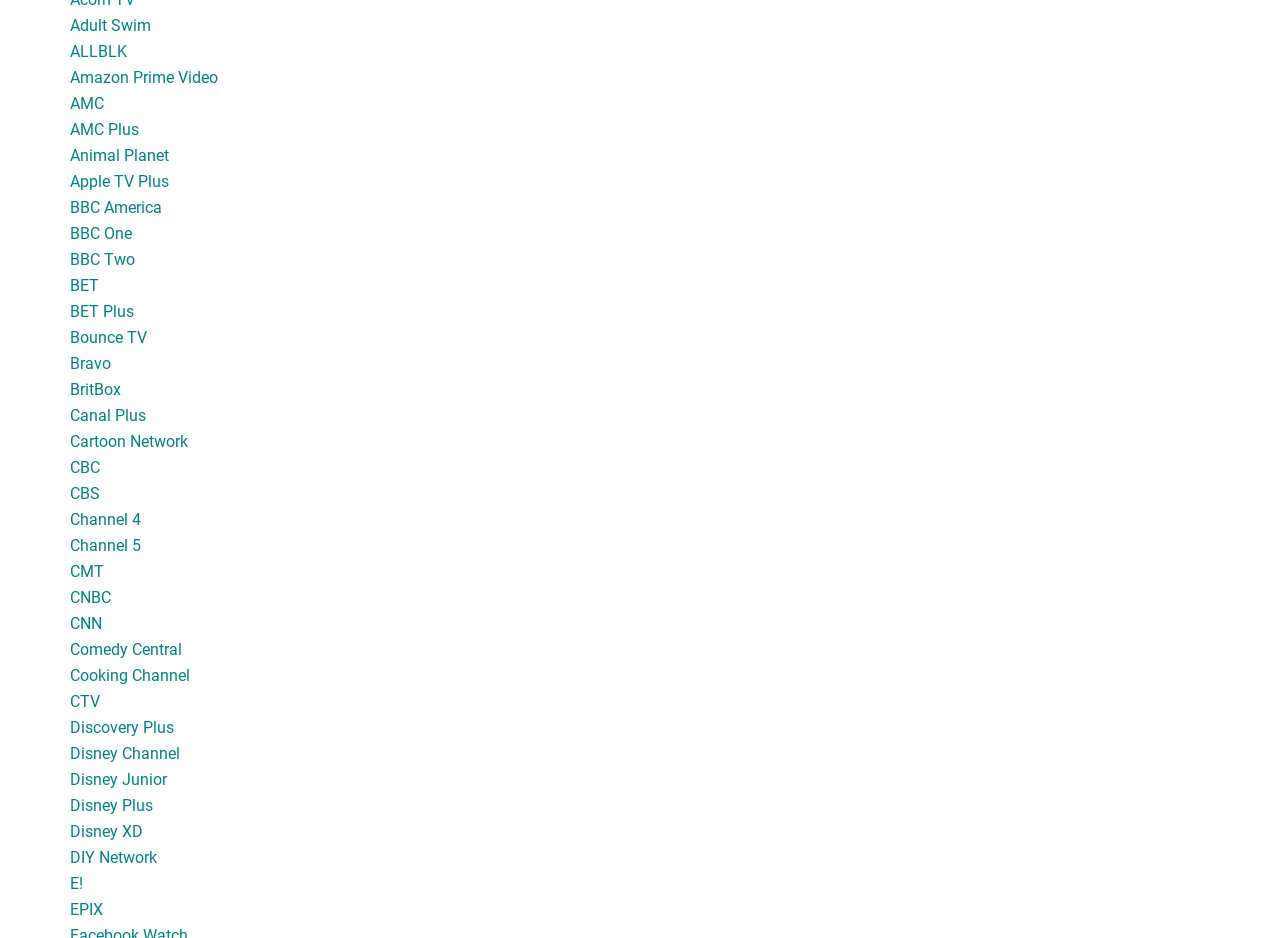Give a one-word or one-phrase response to the question: 
What is the first link on the webpage?

Adult Swim